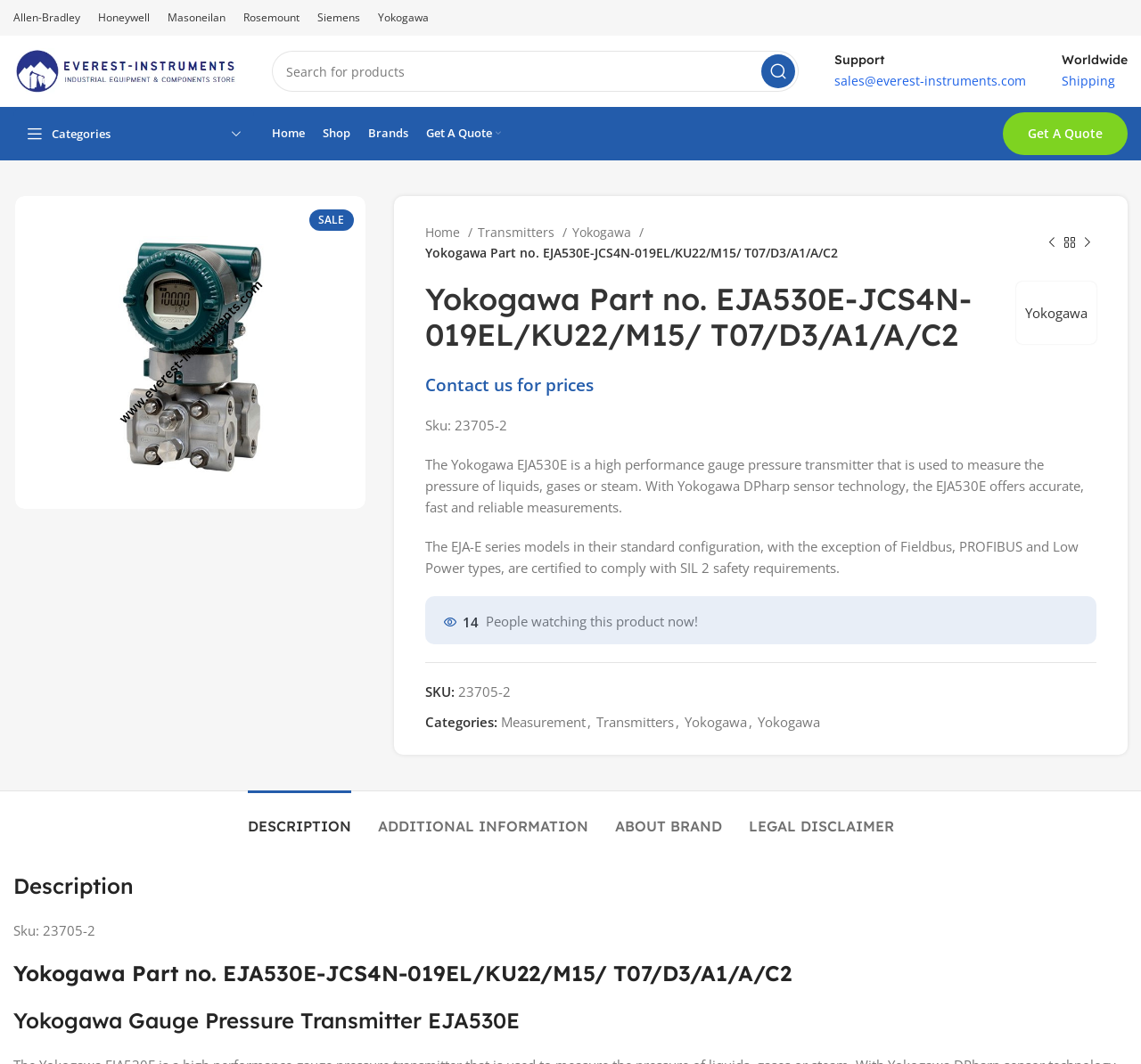Identify the bounding box coordinates of the clickable region required to complete the instruction: "Contact us for prices". The coordinates should be given as four float numbers within the range of 0 and 1, i.e., [left, top, right, bottom].

[0.855, 0.341, 0.932, 0.376]